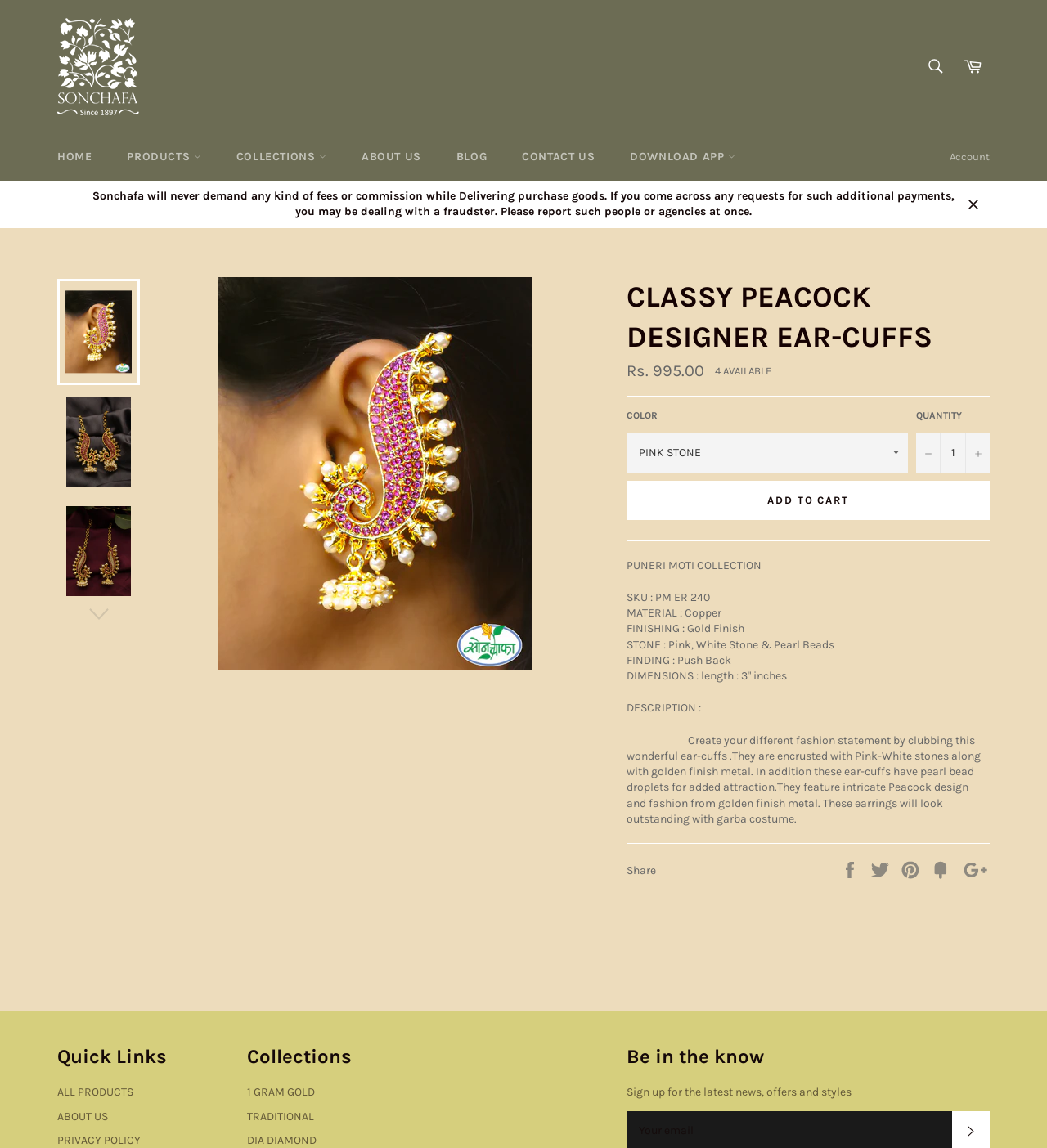Please extract and provide the main headline of the webpage.

CLASSY PEACOCK DESIGNER EAR-CUFFS